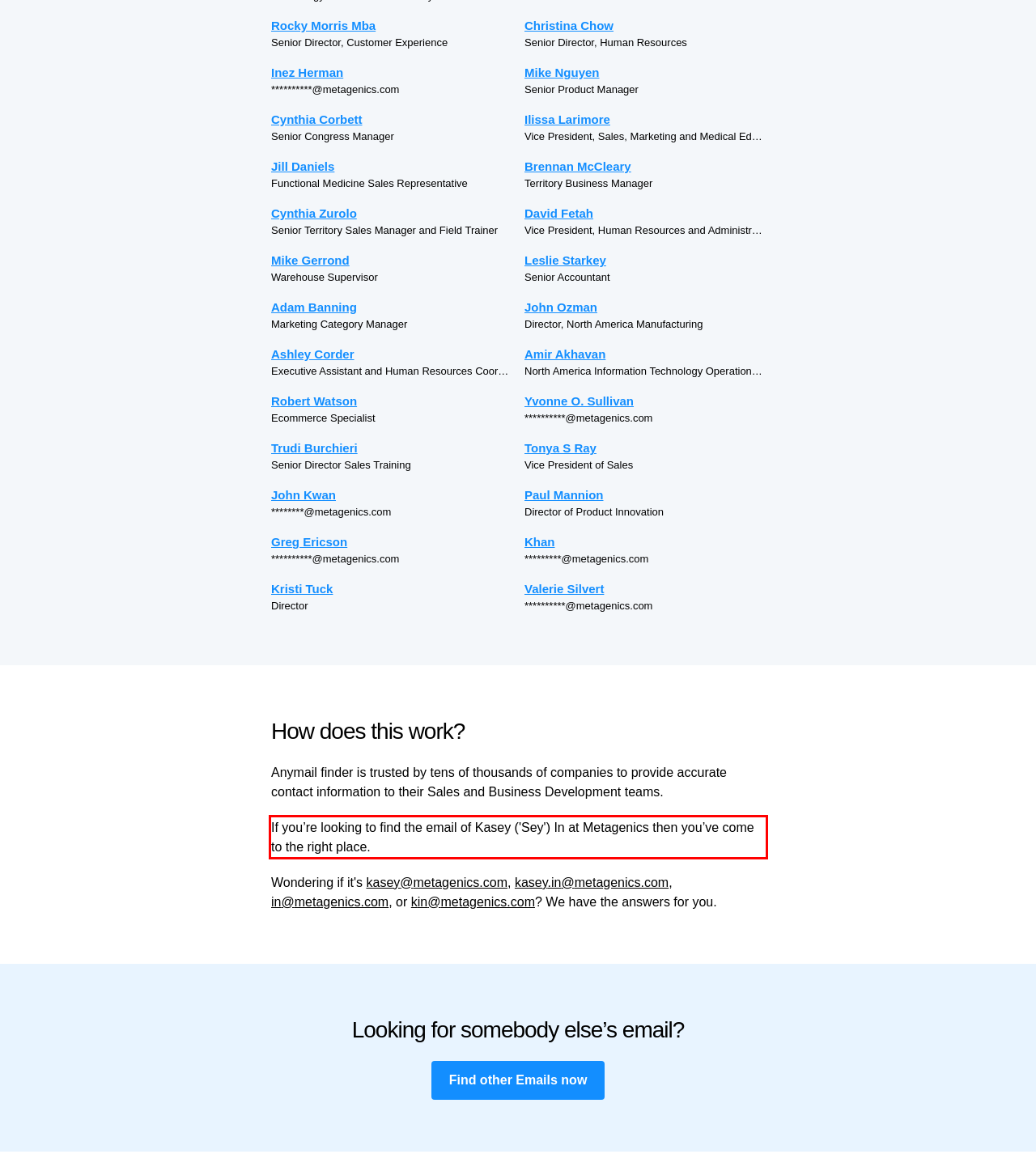Given a screenshot of a webpage with a red bounding box, please identify and retrieve the text inside the red rectangle.

If you’re looking to find the email of Kasey ('Sey') In at Metagenics then you’ve come to the right place.